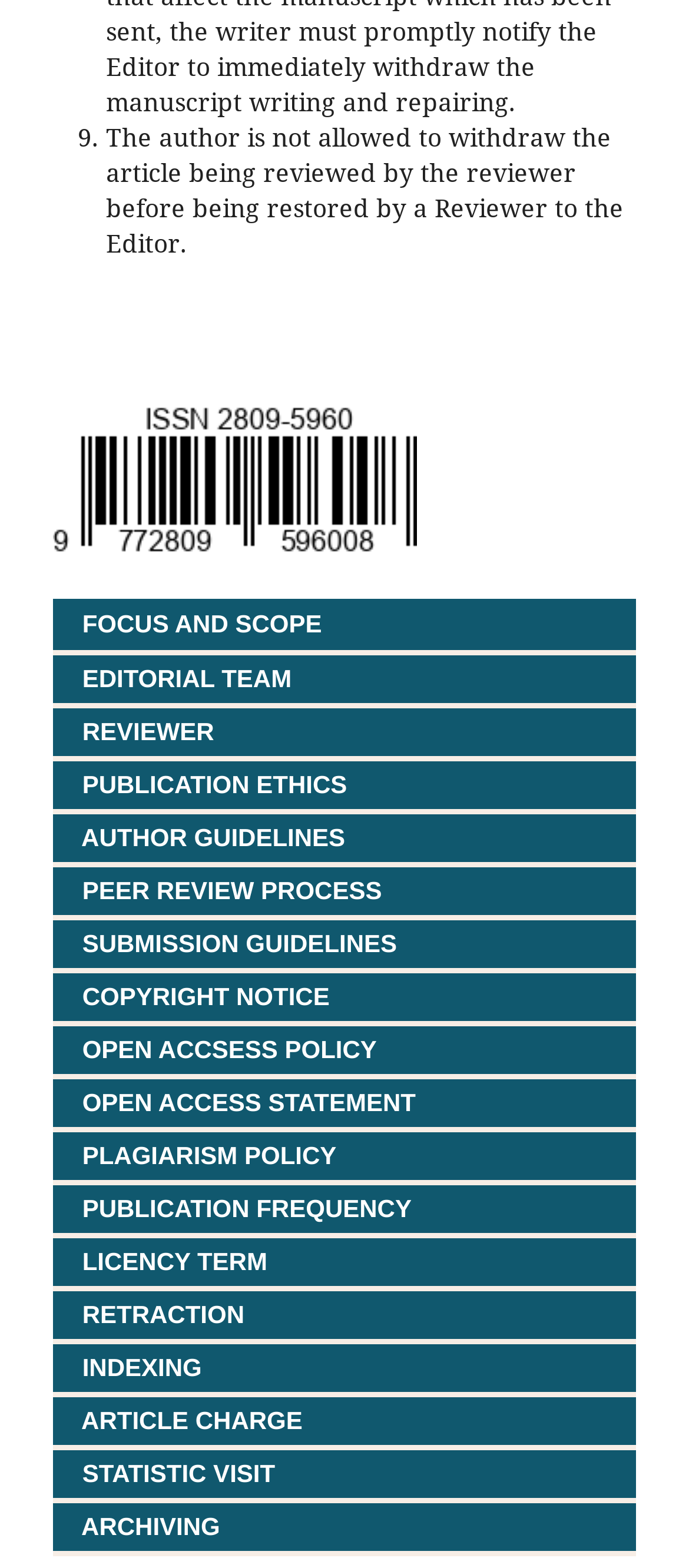What is the purpose of the webpage?
Ensure your answer is thorough and detailed.

I analyzed the content of the webpage and found that it provides information about a journal, including its focus and scope, editorial team, reviewer guidelines, and publication policies.